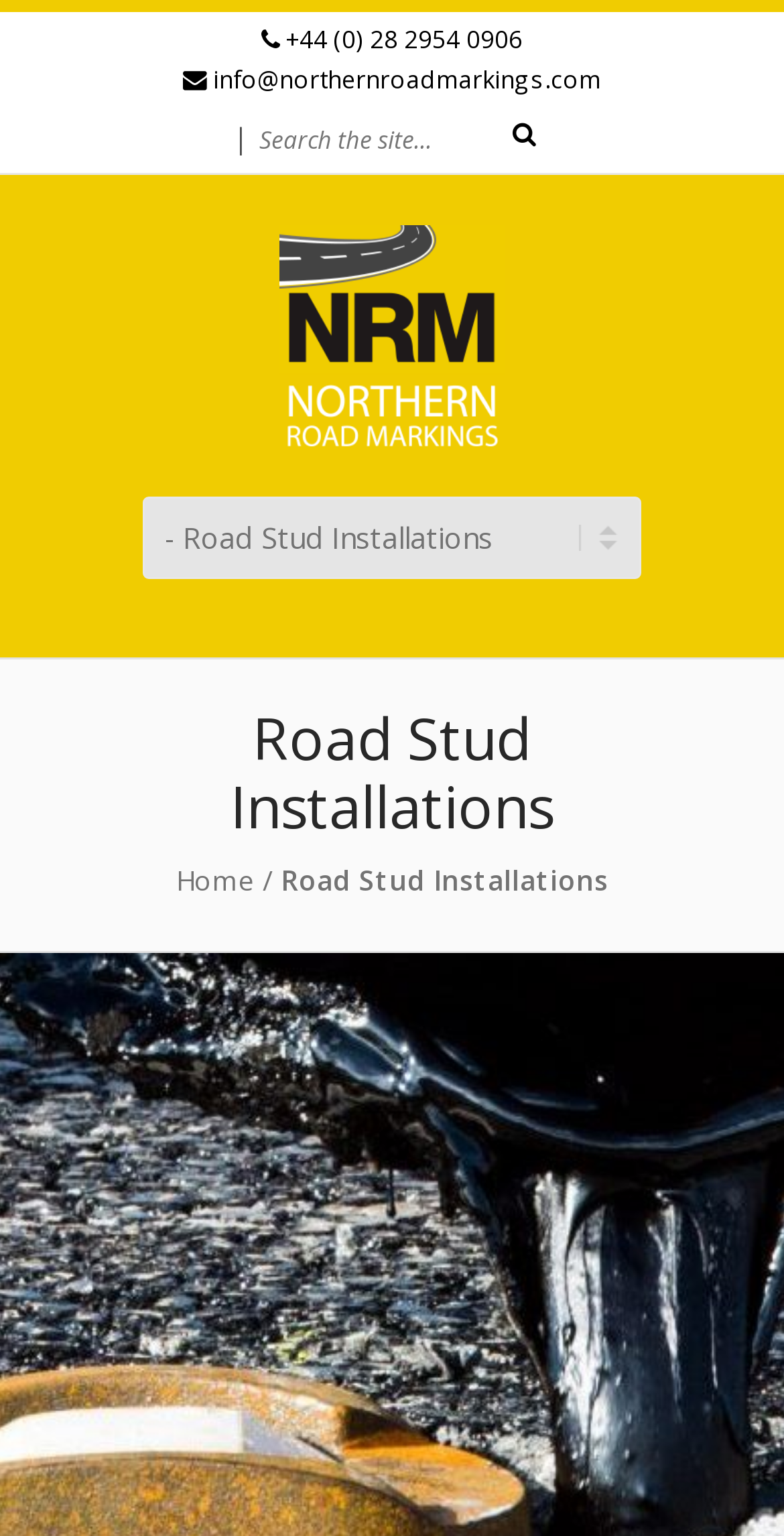Write an elaborate caption that captures the essence of the webpage.

The webpage is about Road Stud Installations and Northern Road Markings. At the top, there is a contact information section with a phone number "+44 (0) 28 2954 0906" and an email address "info@northernroadmarkings.com" on the left side, separated by a vertical bar. On the right side of this section, there is a search bar with a textbox and a search button.

Below the contact information section, there is a logo of Northern Road Markings, which is also a link. Next to the logo, there is a dropdown menu. 

The main content of the webpage starts with a heading "Road Stud Installations". Above this heading, there is a navigation menu with a "Home" link. The navigation menu is separated from the heading by a slash.